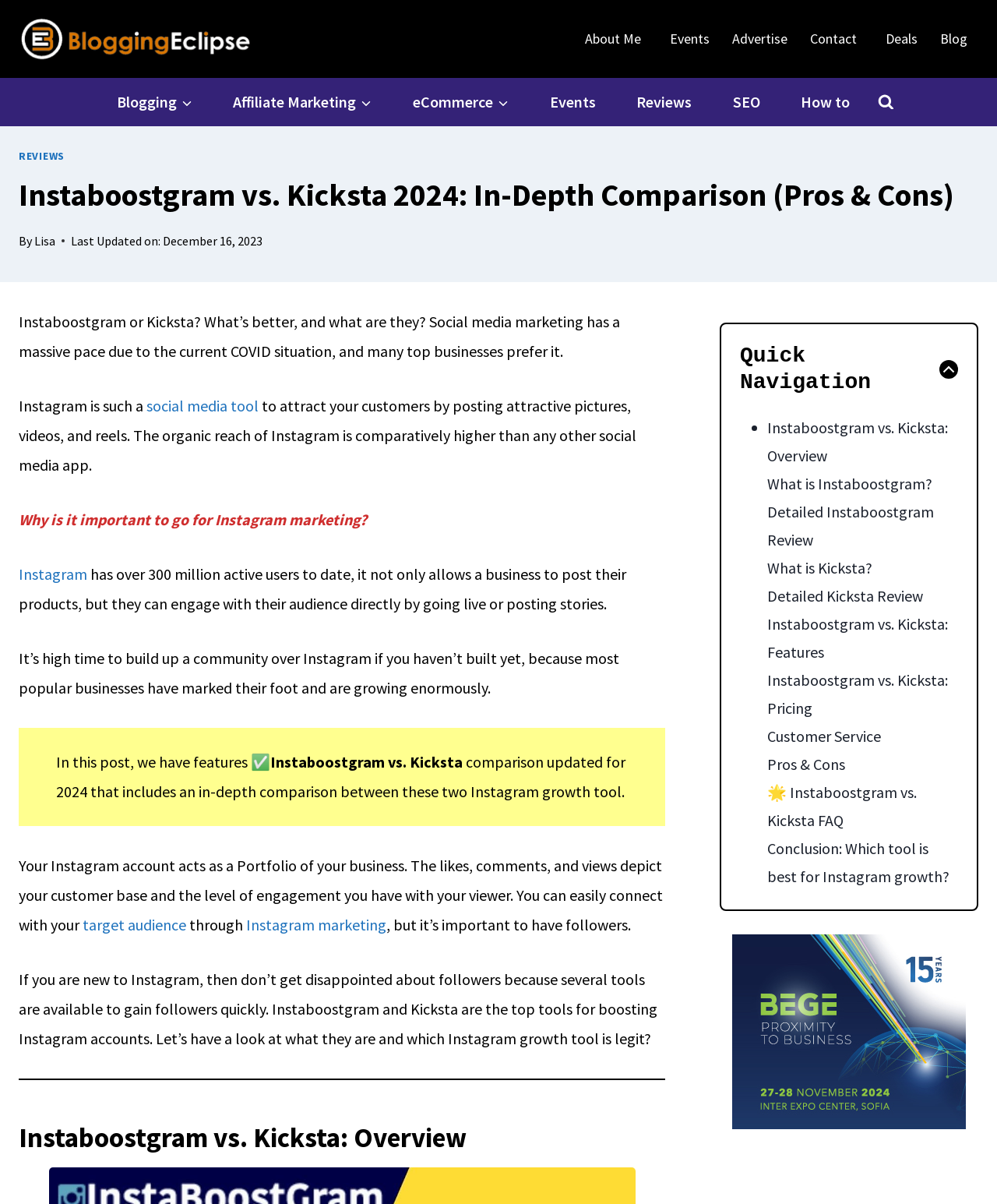From the element description: "What is Instaboostgram?", extract the bounding box coordinates of the UI element. The coordinates should be expressed as four float numbers between 0 and 1, in the order [left, top, right, bottom].

[0.77, 0.394, 0.935, 0.41]